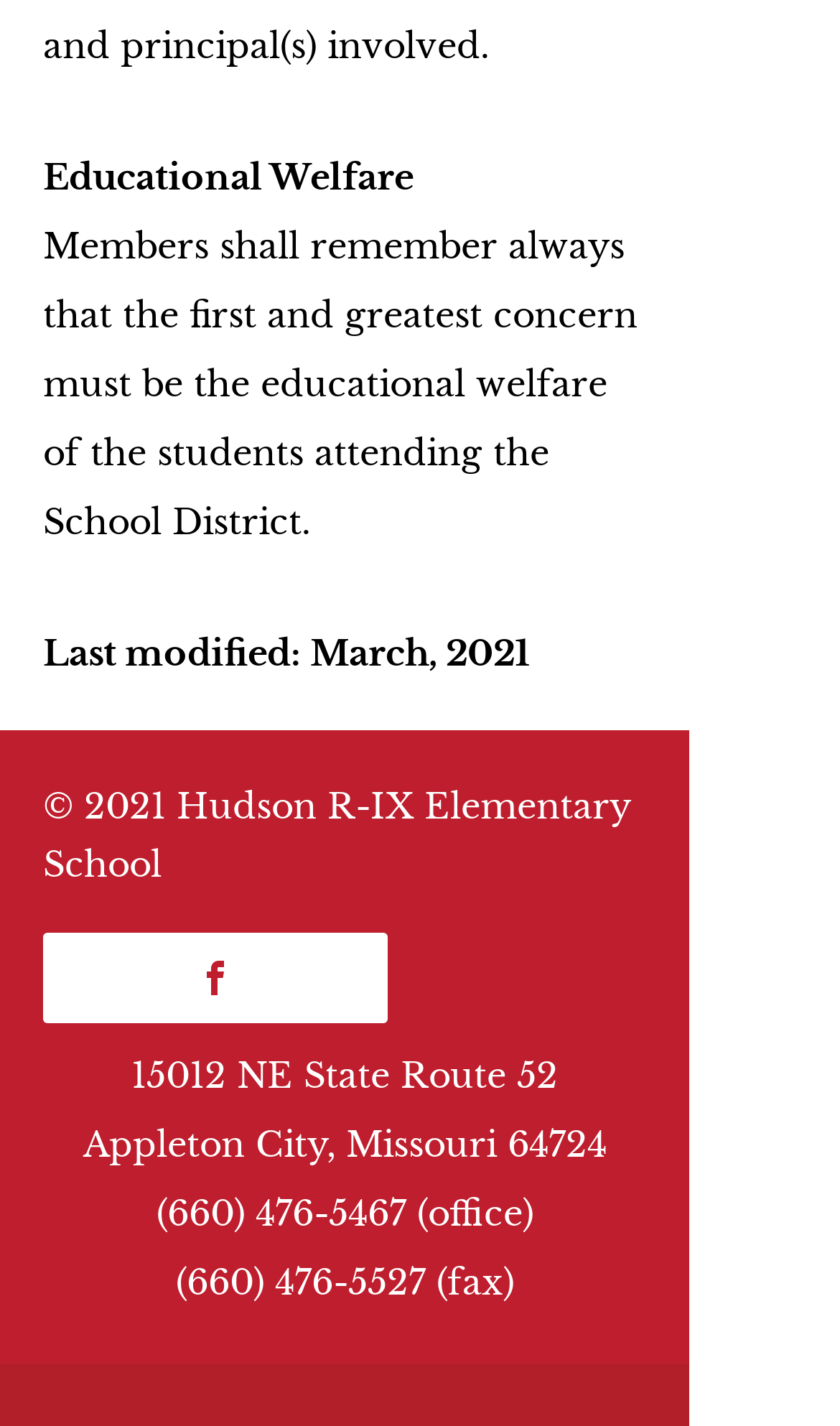What is the school's fax number?
Answer the question with as much detail as possible.

The school's fax number is (660) 476-5527, which is listed along with the office phone number and address at the bottom of the webpage.